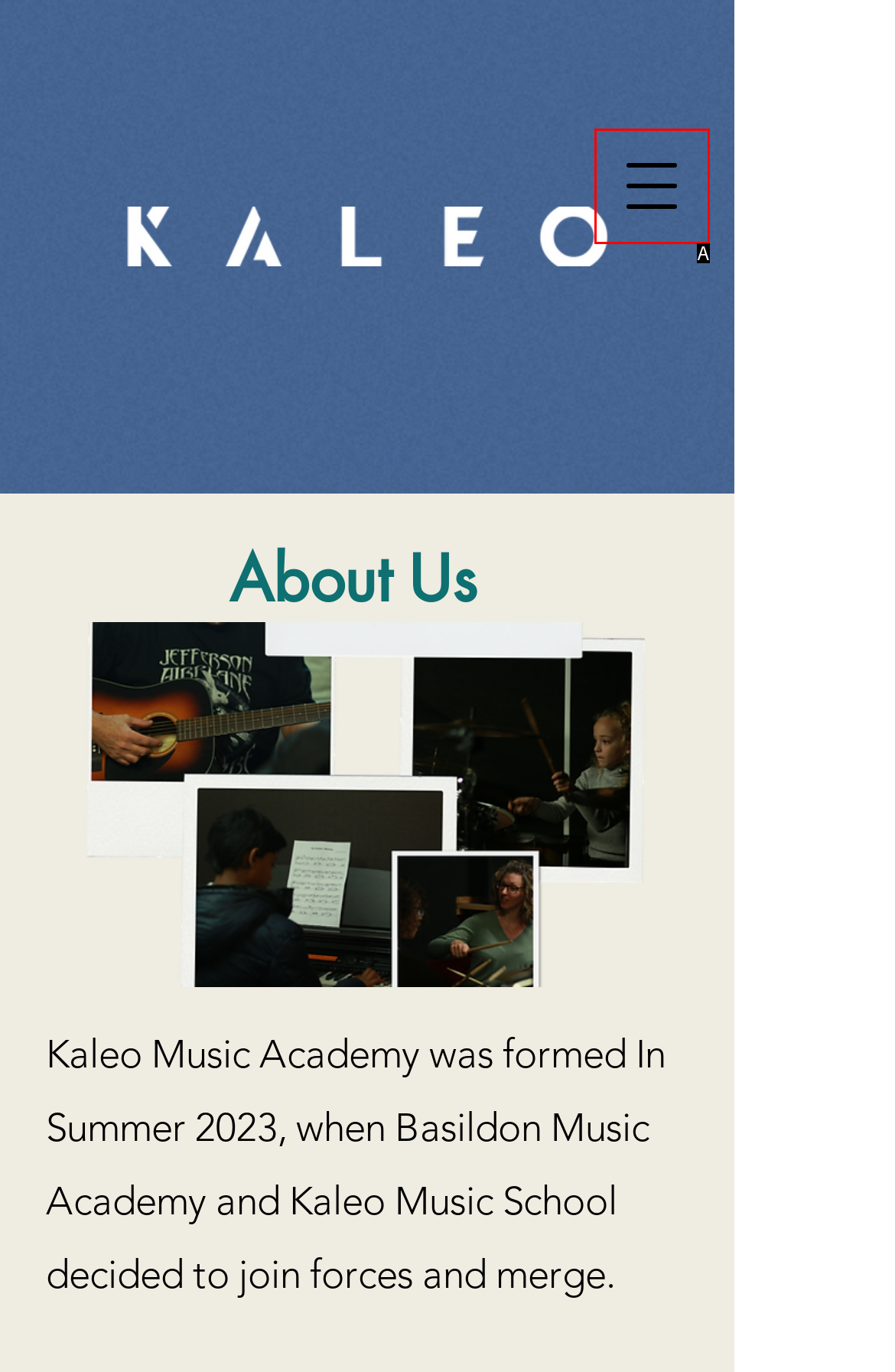Match the following description to the correct HTML element: aria-label="Open navigation menu" Indicate your choice by providing the letter.

A